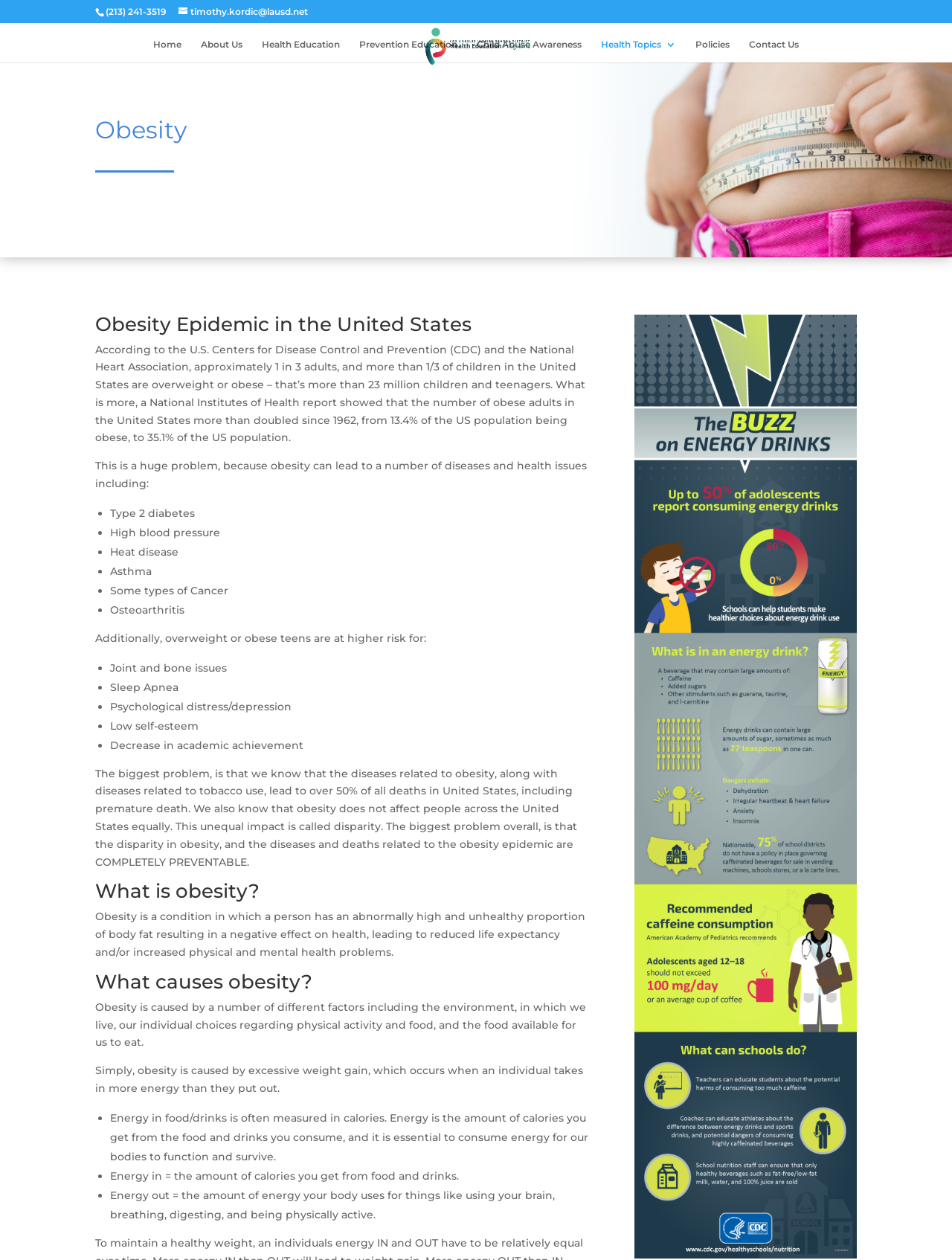Bounding box coordinates are specified in the format (top-left x, top-left y, bottom-right x, bottom-right y). All values are floating point numbers bounded between 0 and 1. Please provide the bounding box coordinate of the region this sentence describes: alt="LAUSD - Health Education Programs"

[0.488, 0.019, 0.515, 0.03]